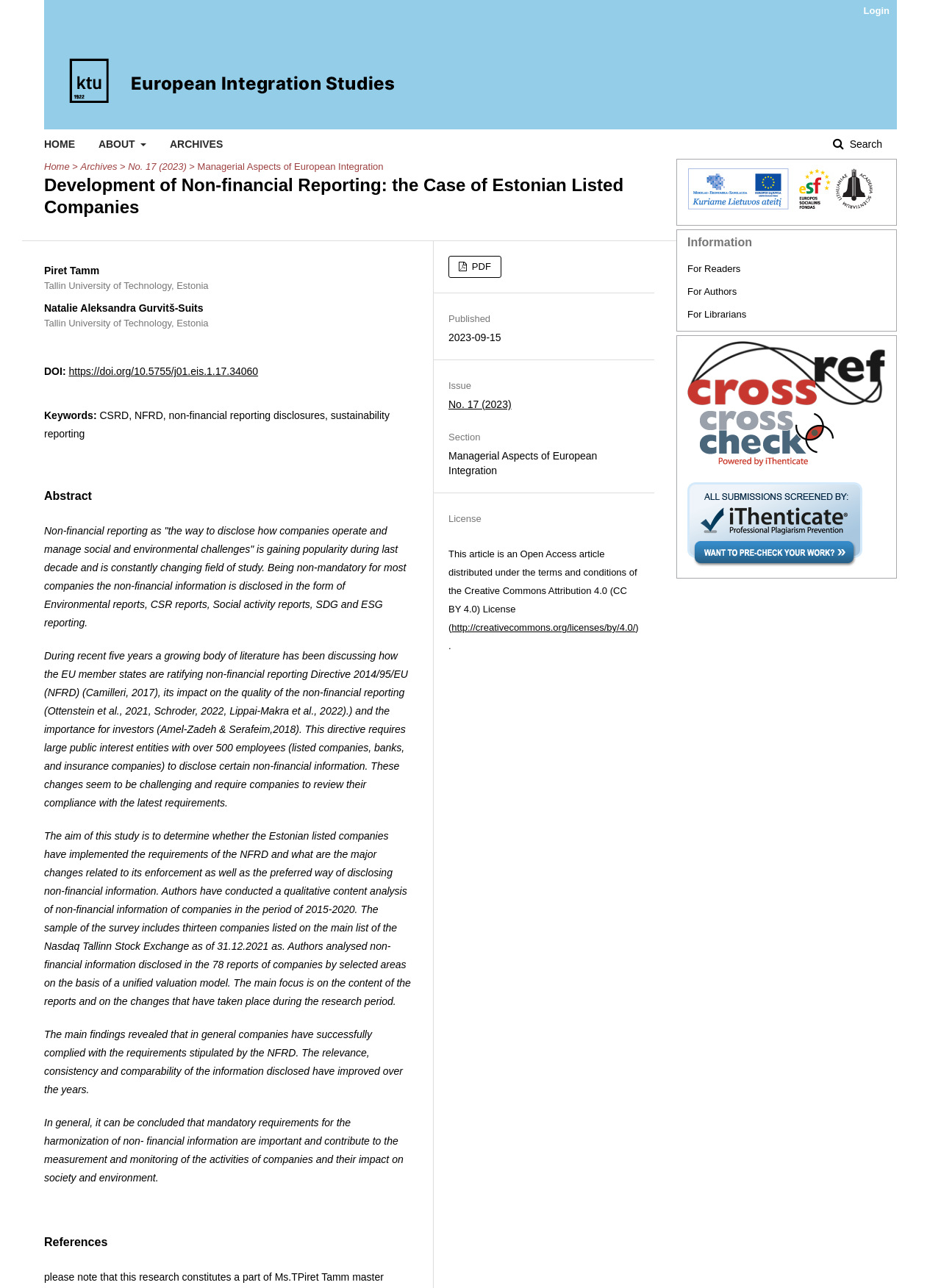Present a detailed account of what is displayed on the webpage.

This webpage is about a research article titled "Development of Non-financial Reporting: the Case of Estonian Listed Companies" published in the European Integration Studies journal. 

At the top of the page, there is a navigation menu with links to "HOME", "ABOUT", "ARCHIVES", and a search bar. On the right side, there is a login link and a European Integration Studies logo with a link to the journal's homepage.

Below the navigation menu, there is a breadcrumb trail showing the current location: "Home > Archives > No. 17 (2023)". 

The article's title is followed by the authors' names, Piret Tamm and Natalie Aleksandra Gurvitš-Suits, and their affiliations, Tallin University of Technology, Estonia. 

The article's abstract is divided into three paragraphs, discussing the development of non-financial reporting, its importance, and the aim of the study. The abstract is followed by keywords, a DOI link, and a section for references.

On the right side of the page, there is a sidebar with links to "For Readers", "For Authors", and "For Librarians", as well as logos and links to crossref, crosscheck, and iThenticate.

At the bottom of the page, there are links to download the article in PDF format, and information about the publication date, issue, and section. The article is licensed under the Creative Commons Attribution 4.0 (CC BY 4.0) License.